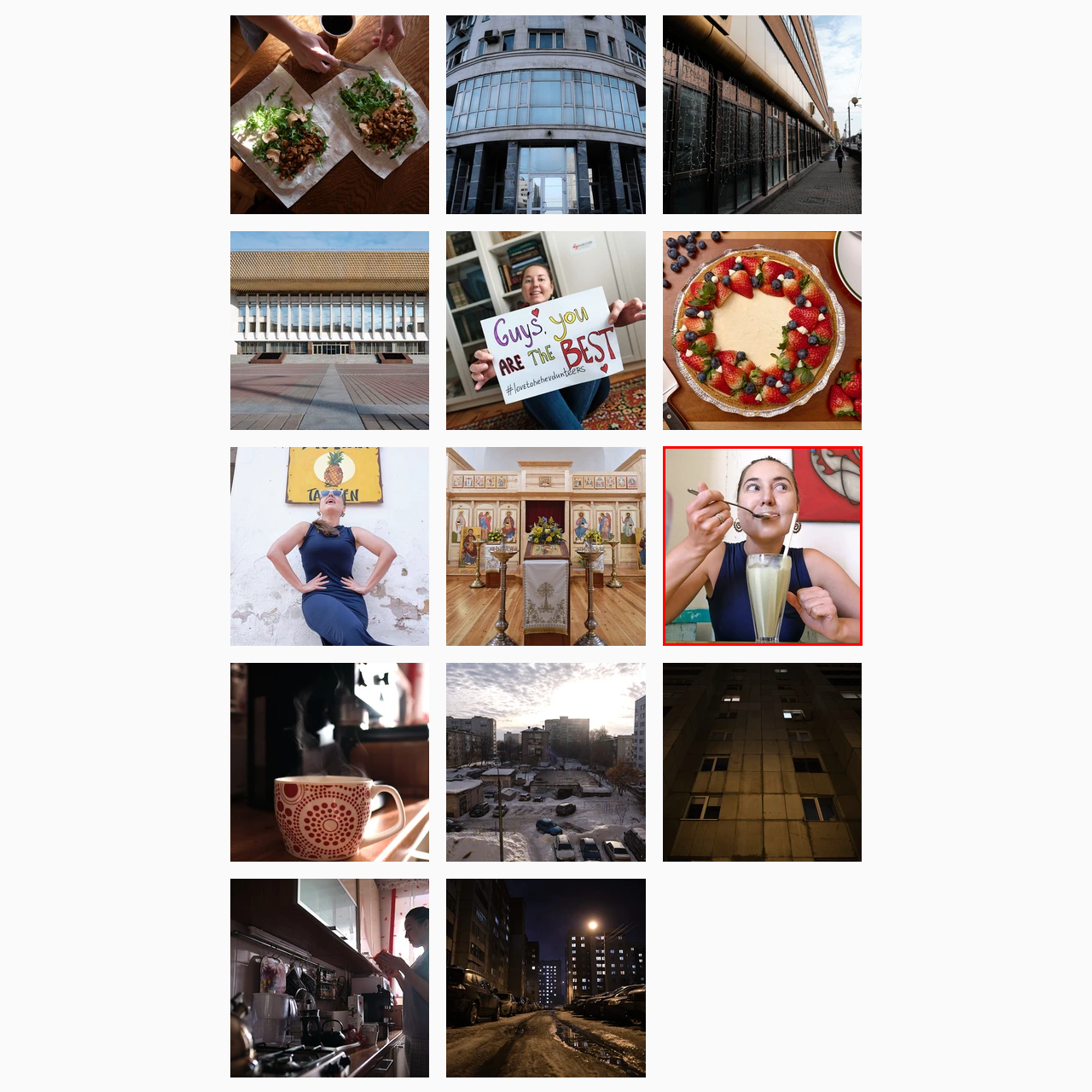Check the image marked by the red frame and reply to the question using one word or phrase:
What is the atmosphere of the café?

cheerful and laid-back